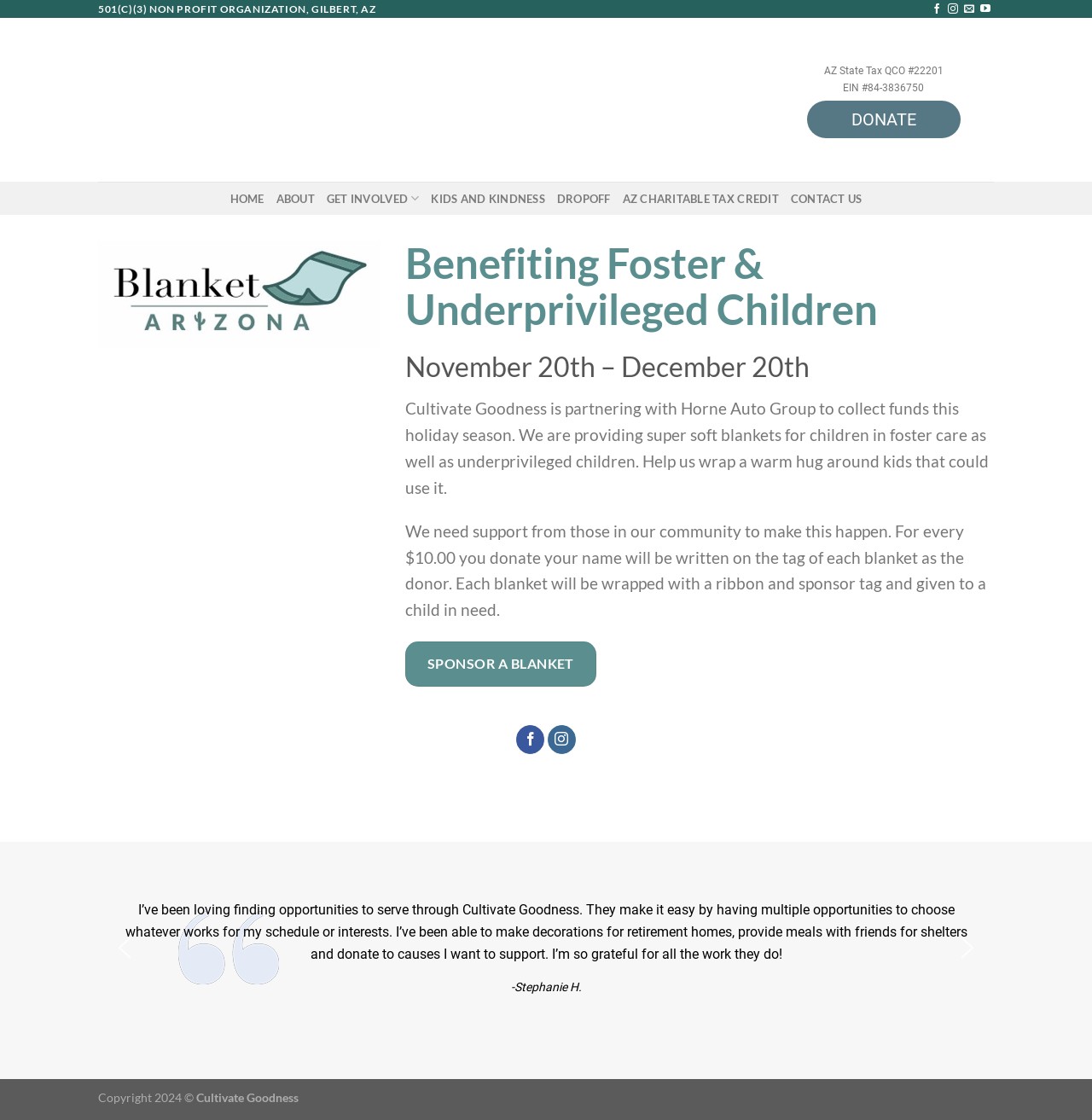Please provide a comprehensive response to the question below by analyzing the image: 
What type of organization is Blanket Arizona?

Based on the static text '501(C)(3) NON PROFIT ORGANIZATION, GILBERT, AZ' at the top of the webpage, it can be inferred that Blanket Arizona is a 501(C)(3) non-profit organization located in Gilbert, Arizona.